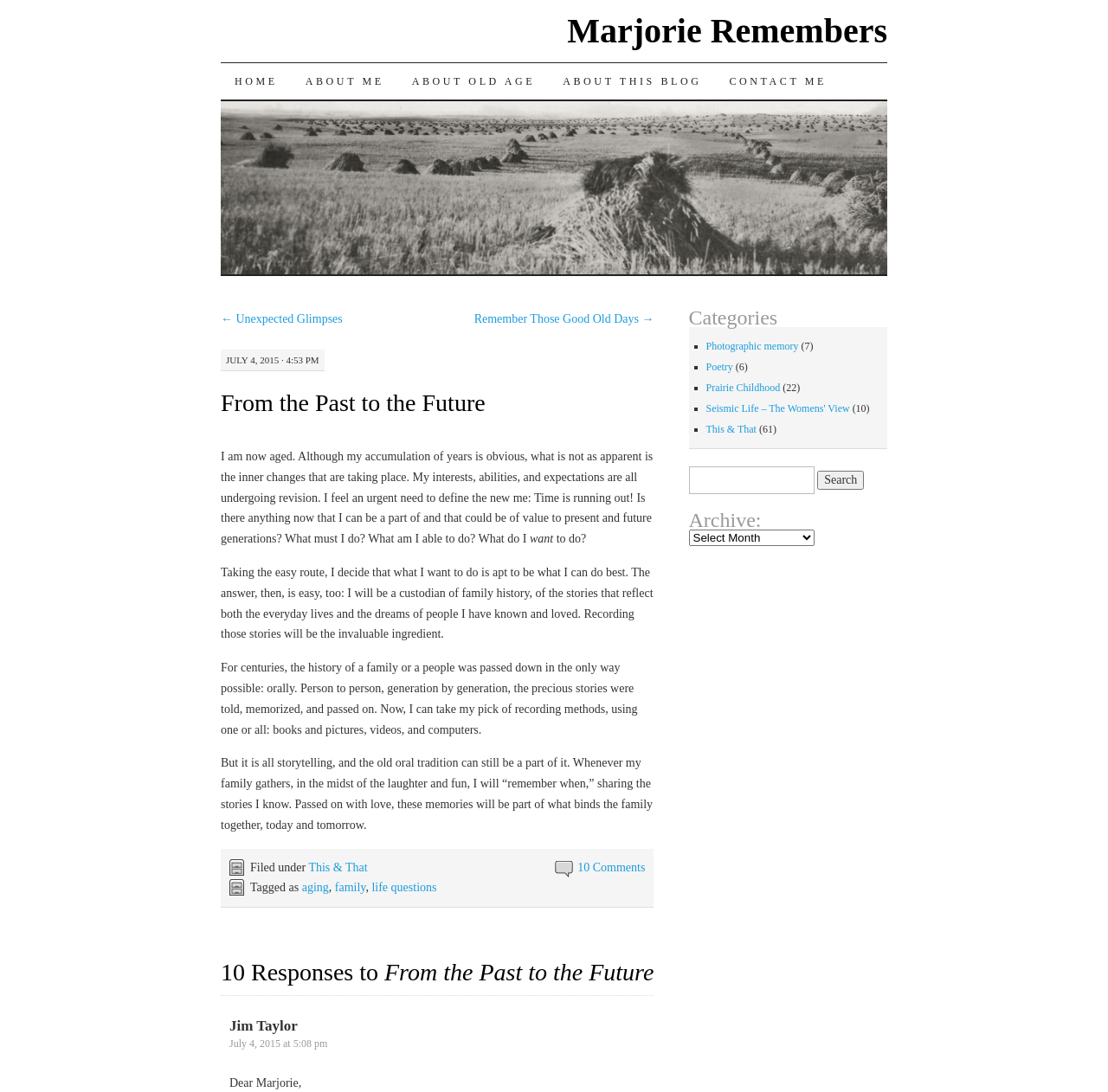Provide your answer in one word or a succinct phrase for the question: 
What is the date of the blog post?

July 4, 2015